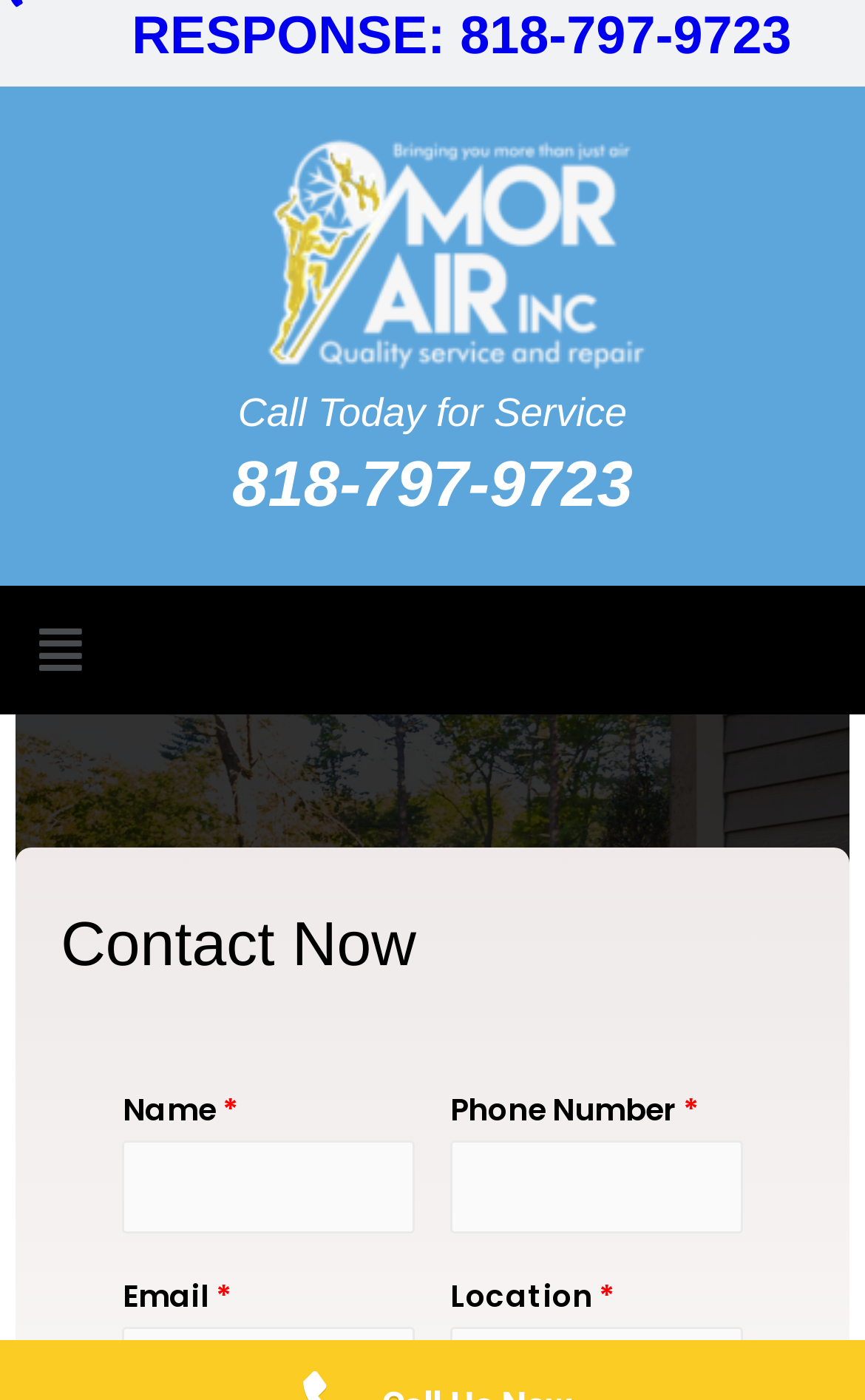What is the company name?
Based on the image, answer the question in a detailed manner.

I found the company name by looking at the link element at the top of the page that says 'Mor Air Inc', which is also accompanied by an image with the same text. This suggests that it's the company name and logo.